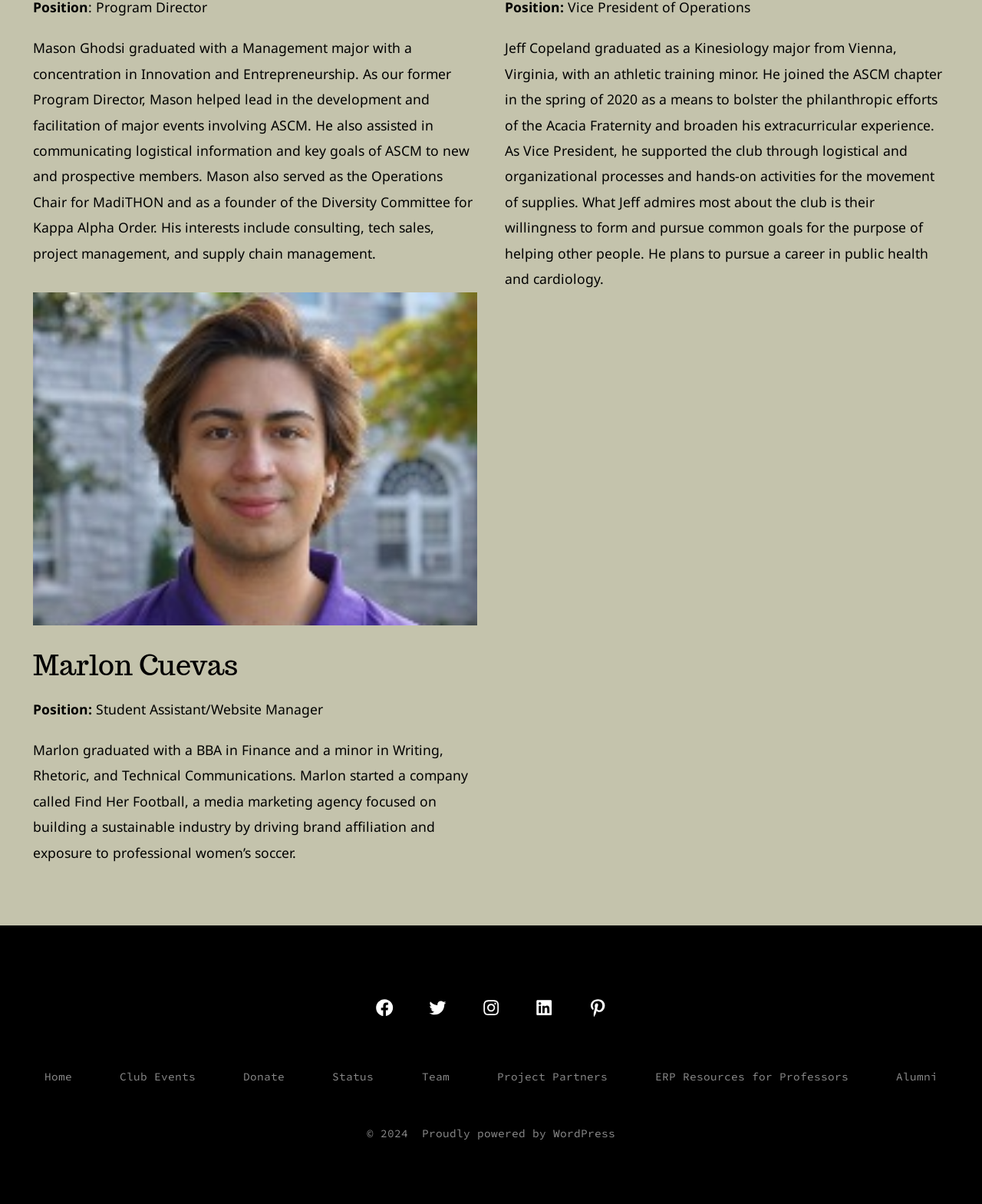Determine the bounding box coordinates for the clickable element required to fulfill the instruction: "Open Twitter in a new tab". Provide the coordinates as four float numbers between 0 and 1, i.e., [left, top, right, bottom].

[0.423, 0.818, 0.469, 0.855]